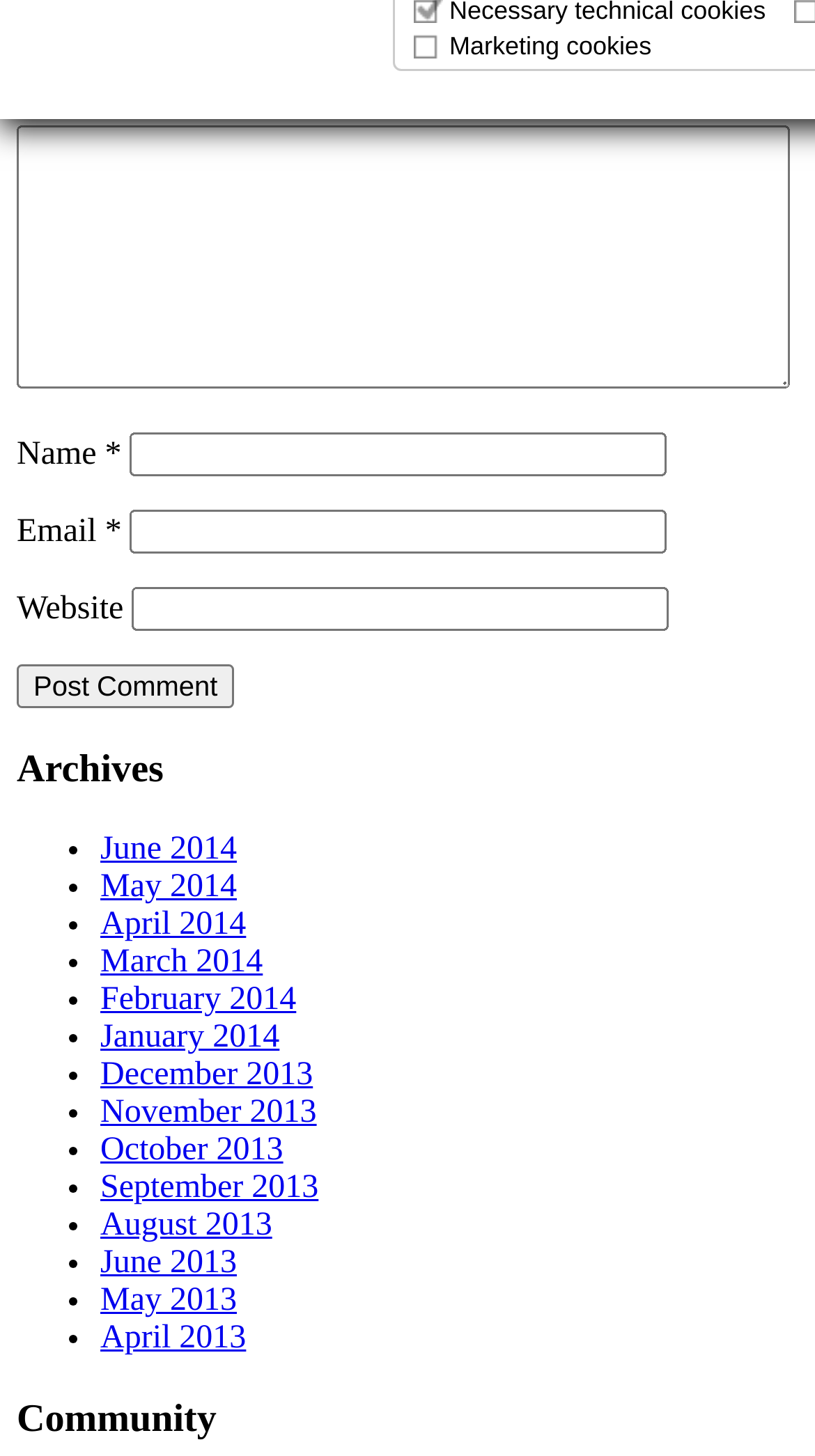Identify the bounding box coordinates of the clickable region required to complete the instruction: "Click the Post Comment button". The coordinates should be given as four float numbers within the range of 0 and 1, i.e., [left, top, right, bottom].

[0.021, 0.456, 0.288, 0.486]